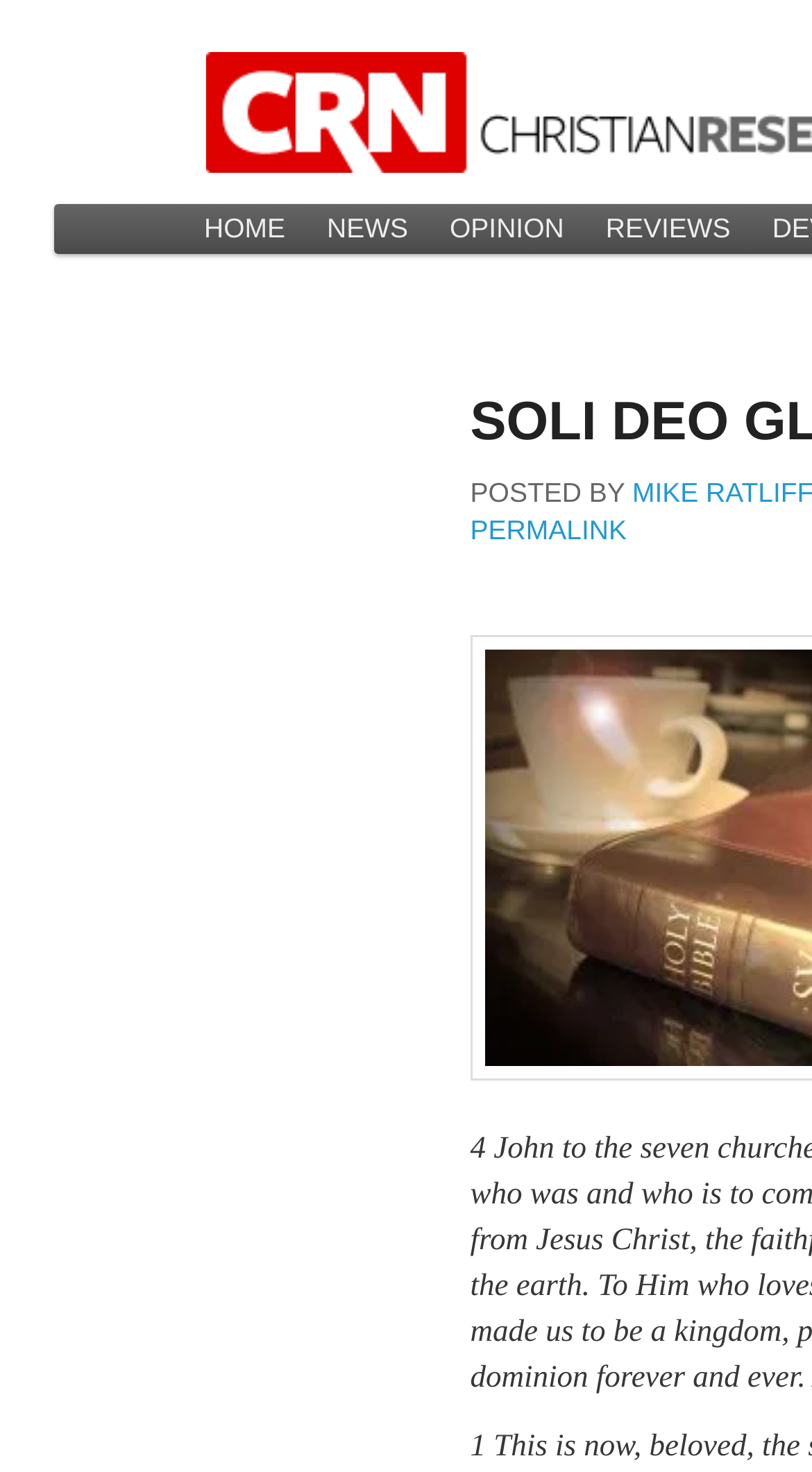Respond to the question below with a single word or phrase:
What is the position of the 'OPINION' link?

third